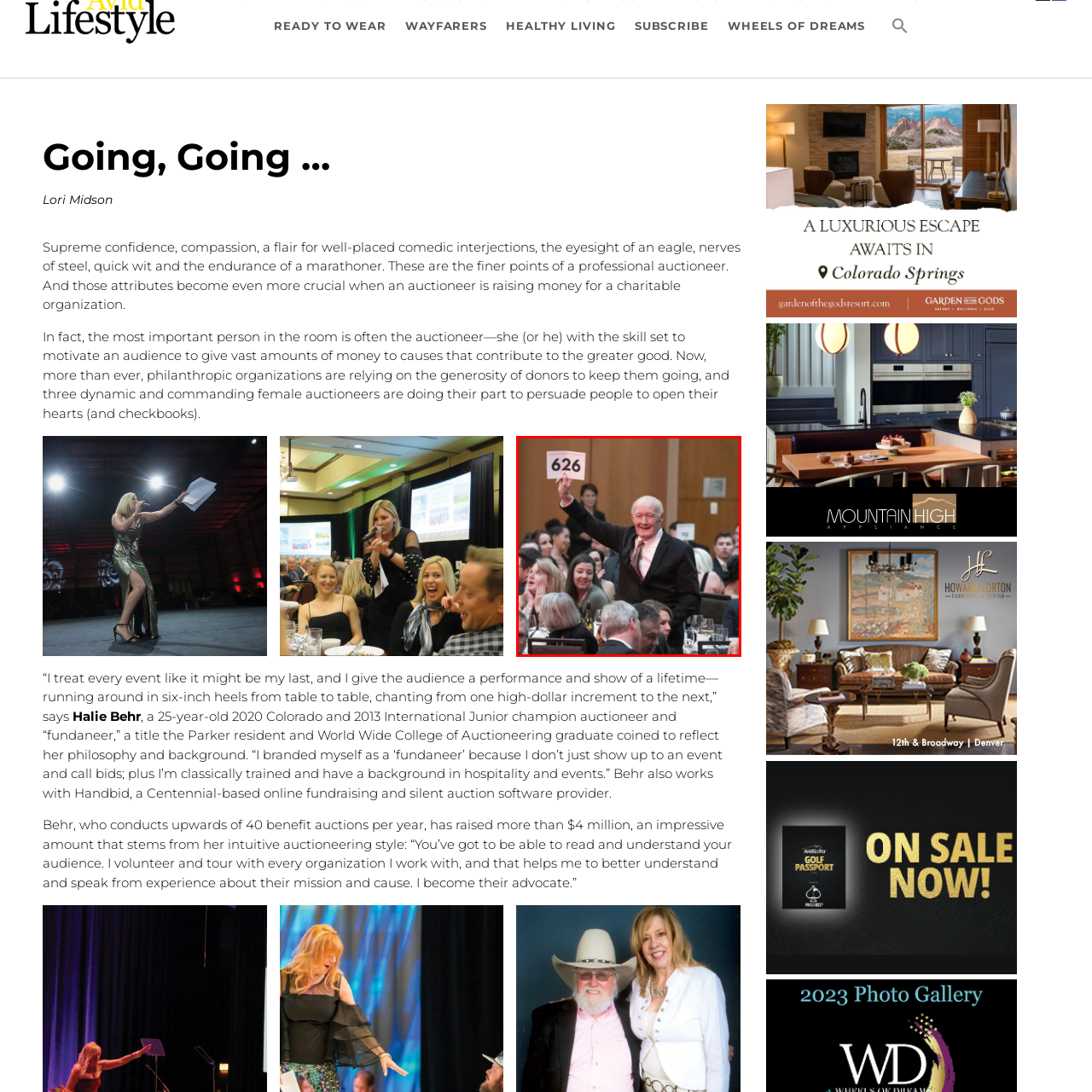What is the mood of the event?
Examine the red-bounded area in the image carefully and respond to the question with as much detail as possible.

The atmosphere is charged with excitement, and the guests are engaged in lively conversation, indicating a sense of community and generosity, which is characteristic of a charity fundraising event.